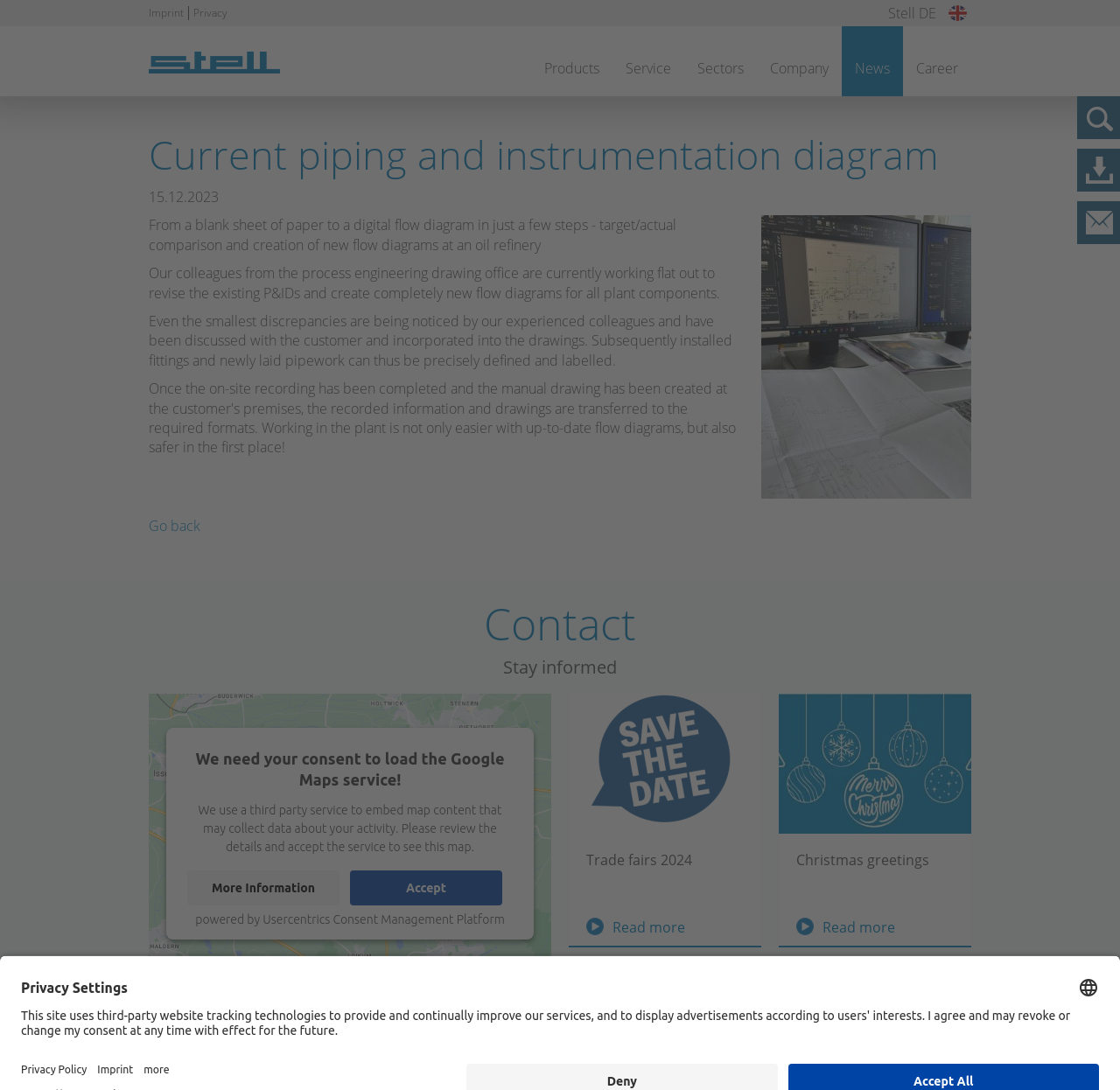Utilize the information from the image to answer the question in detail:
What is the address of Stell GmbH?

The address is mentioned in the footer section of the webpage, below the contact information.